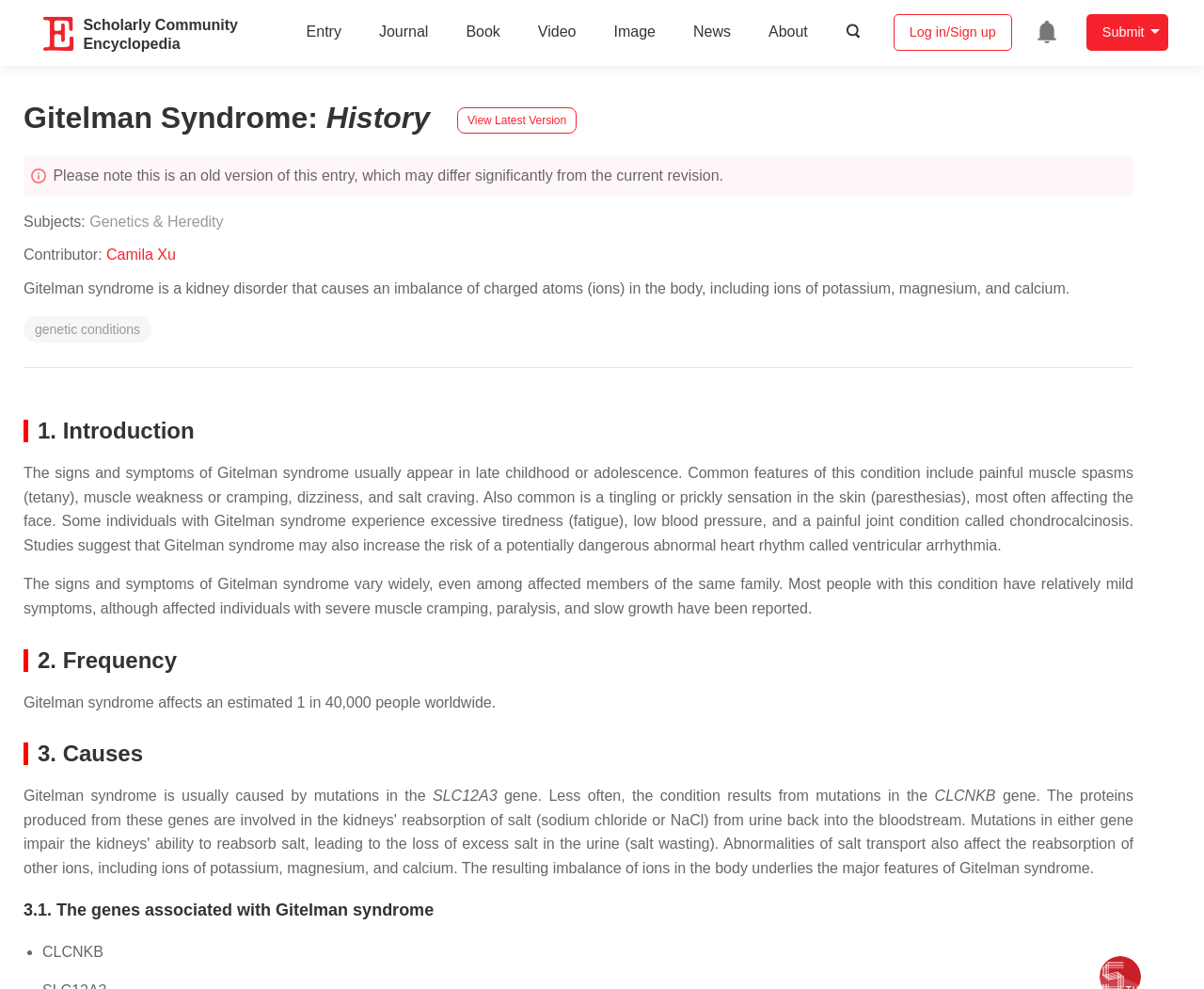What is the name of the gene often associated with Gitelman syndrome?
Please provide a comprehensive answer based on the information in the image.

I found the answer by reading the section '3. Causes' on the page, which states 'Gitelman syndrome is usually caused by mutations in the SLC12A3 gene.'